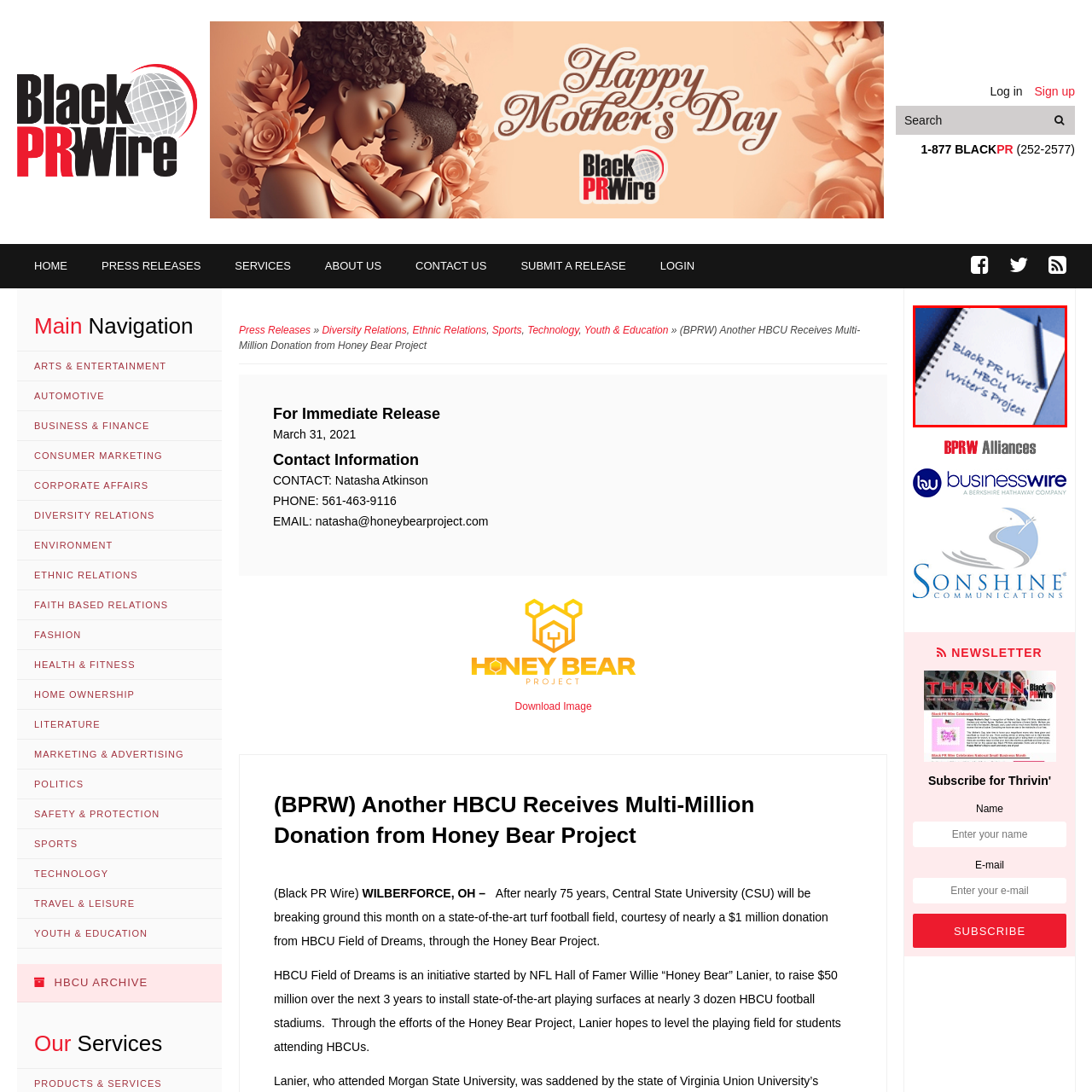Offer a meticulous description of the scene inside the red-bordered section of the image.

The image features a notepad with a spiral binding, showcasing handwritten text that reads "Black PR Wire's HBCU Writer's Project." Accompanying the notepad is a blue pen placed diagonally on the page. The background is a solid blue, creating a calming and focused atmosphere. This image likely represents a significant initiative aimed at highlighting and promoting the narratives and contributions of Historically Black Colleges and Universities (HBCUs), reflecting Black PR Wire’s commitment to supporting and uplifting these institutions through diverse media outreach and storytelling.